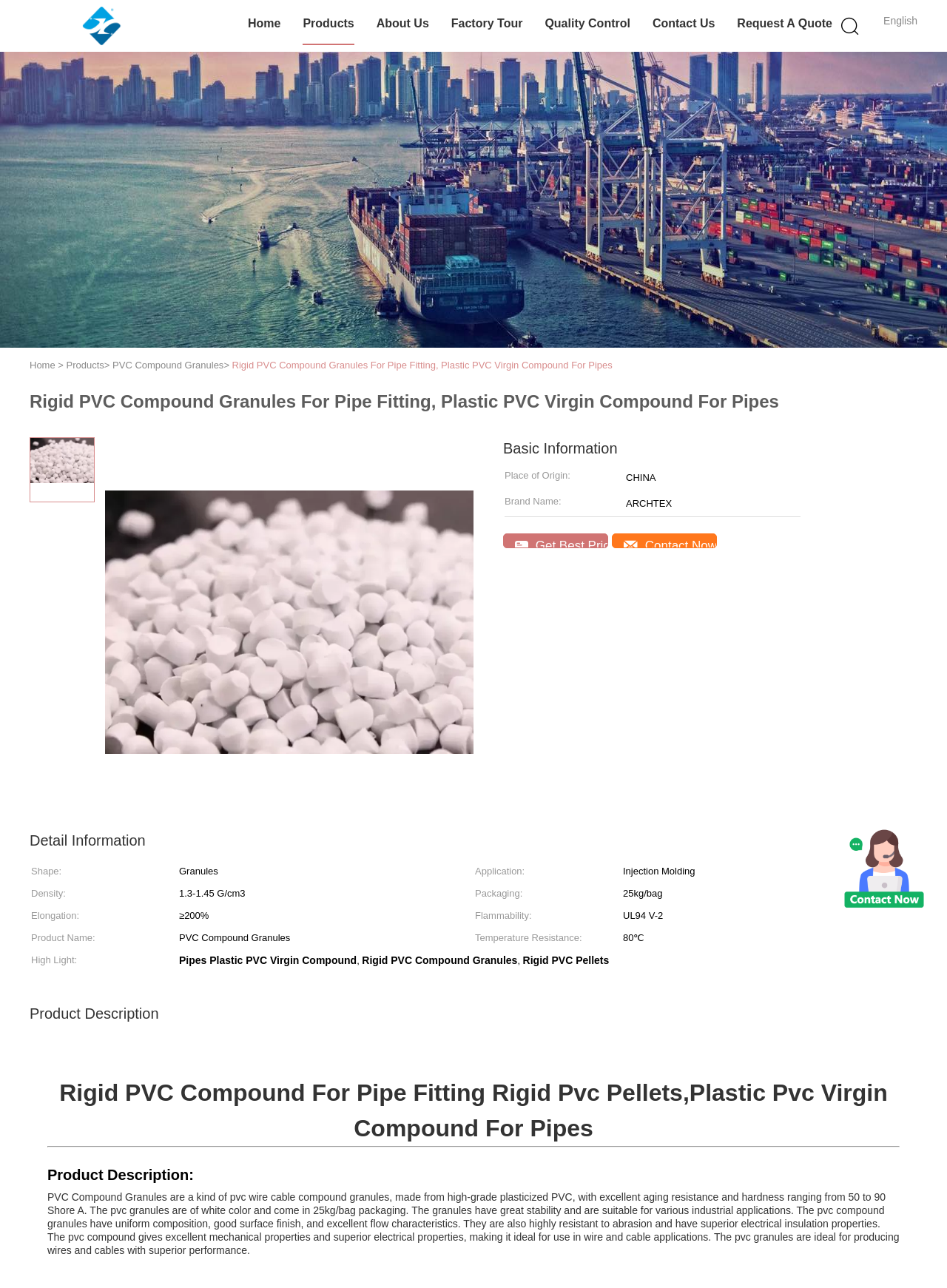What is the application of the product?
We need a detailed and meticulous answer to the question.

The application of the product can be found in the table under the 'Detail Information' section, where it is listed as 'Injection Molding'.